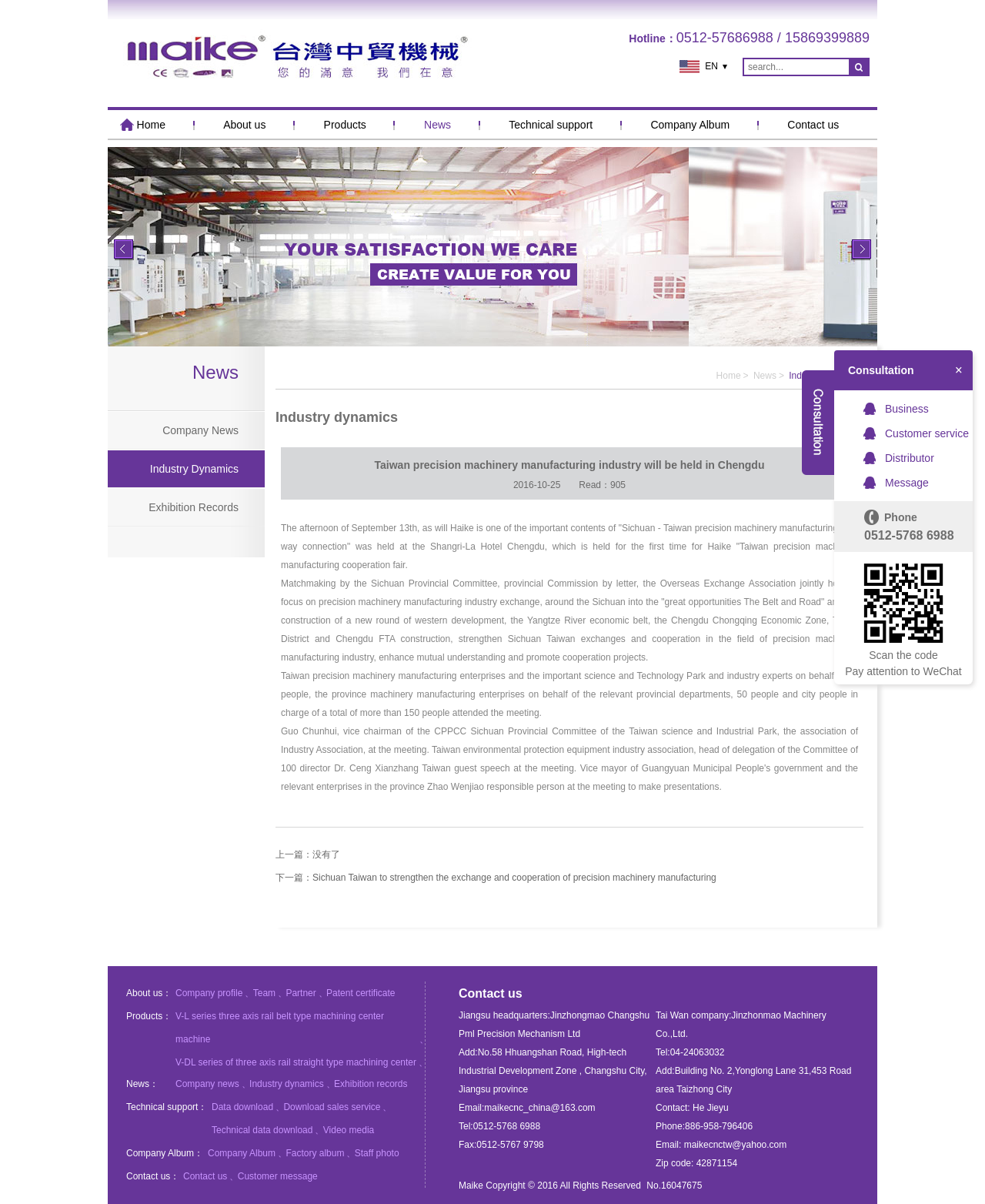Specify the bounding box coordinates for the region that must be clicked to perform the given instruction: "Contact us".

[0.77, 0.091, 0.881, 0.116]